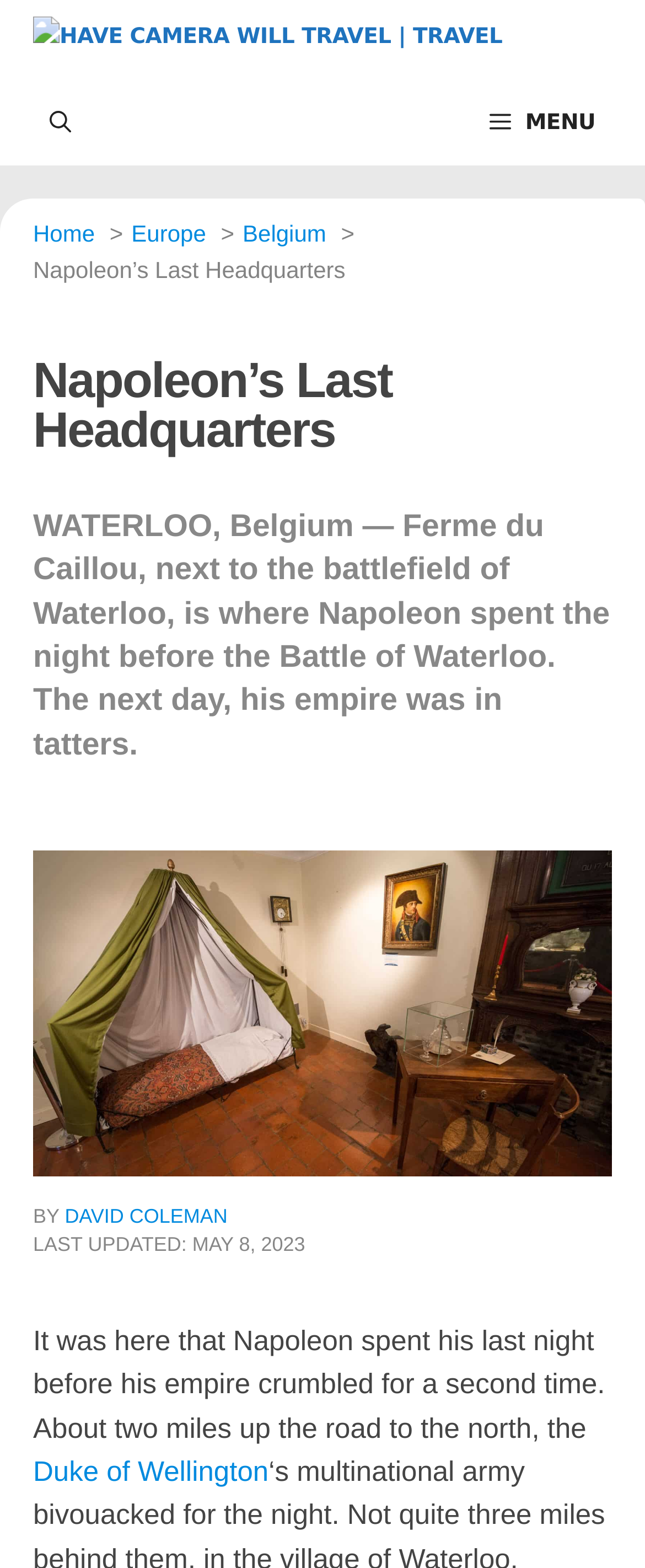Answer the following query concisely with a single word or phrase:
What is the name of the room shown in the image?

The Emporer's Room